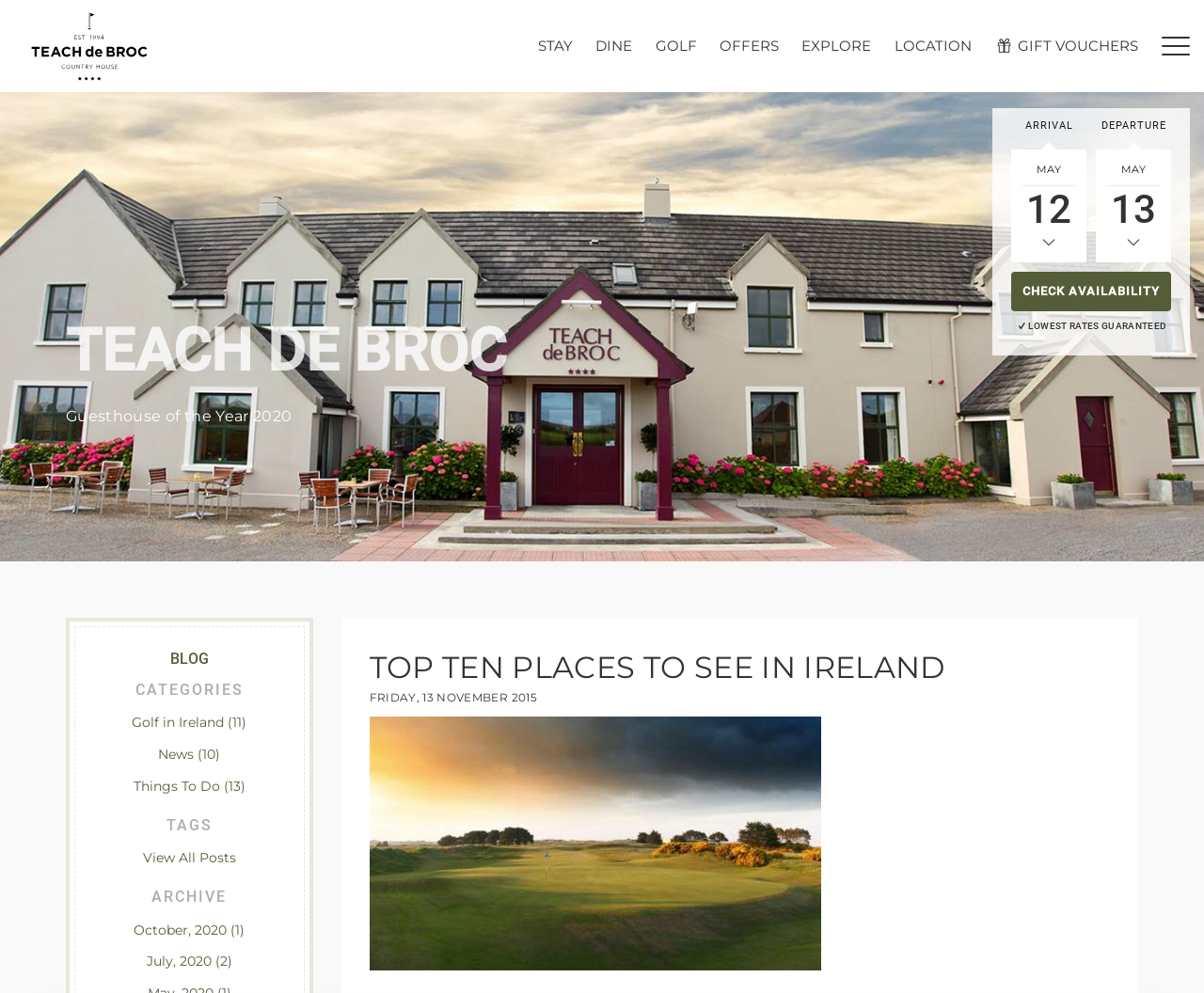Please identify the webpage's heading and generate its text content.

TOP TEN PLACES TO SEE IN IRELAND
